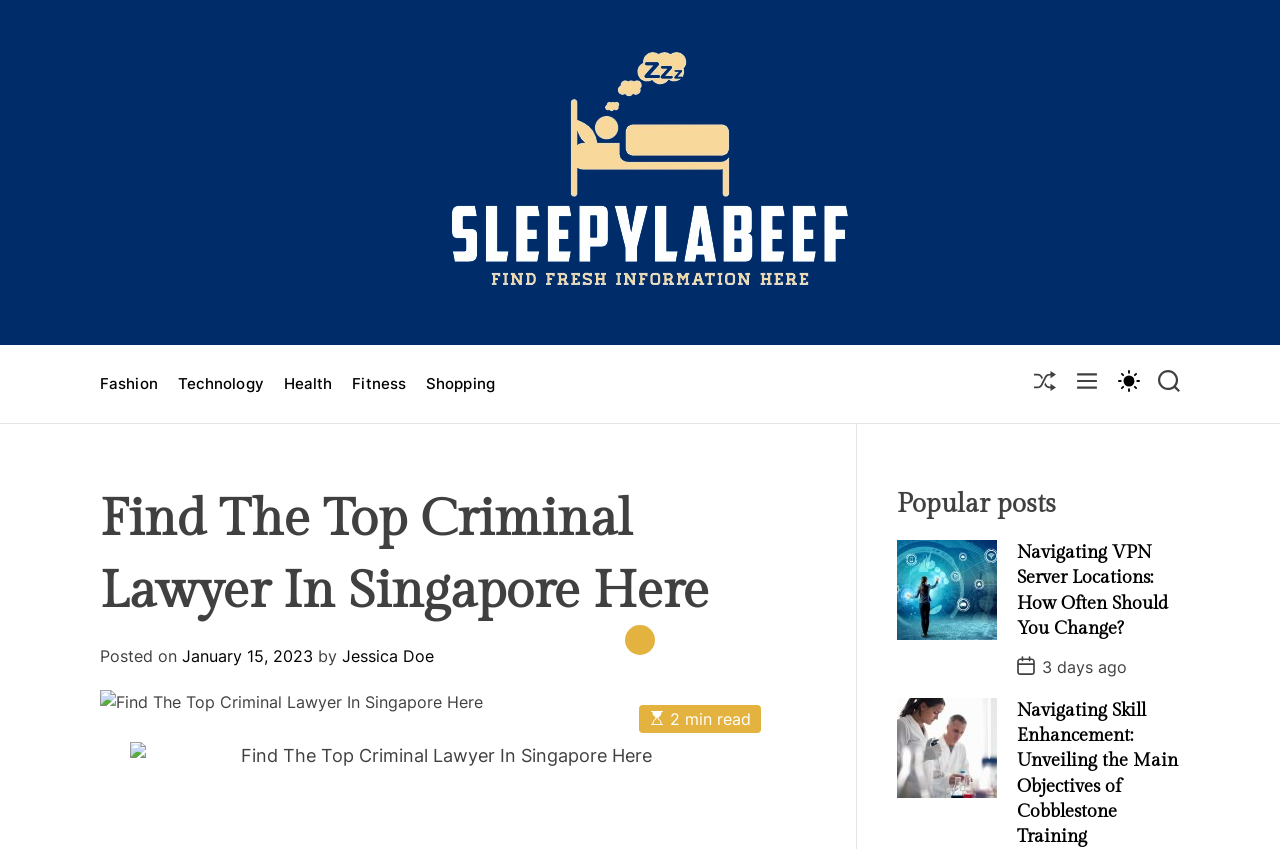Determine the bounding box coordinates for the area you should click to complete the following instruction: "Toggle the 'MENU'".

[0.841, 0.436, 0.858, 0.468]